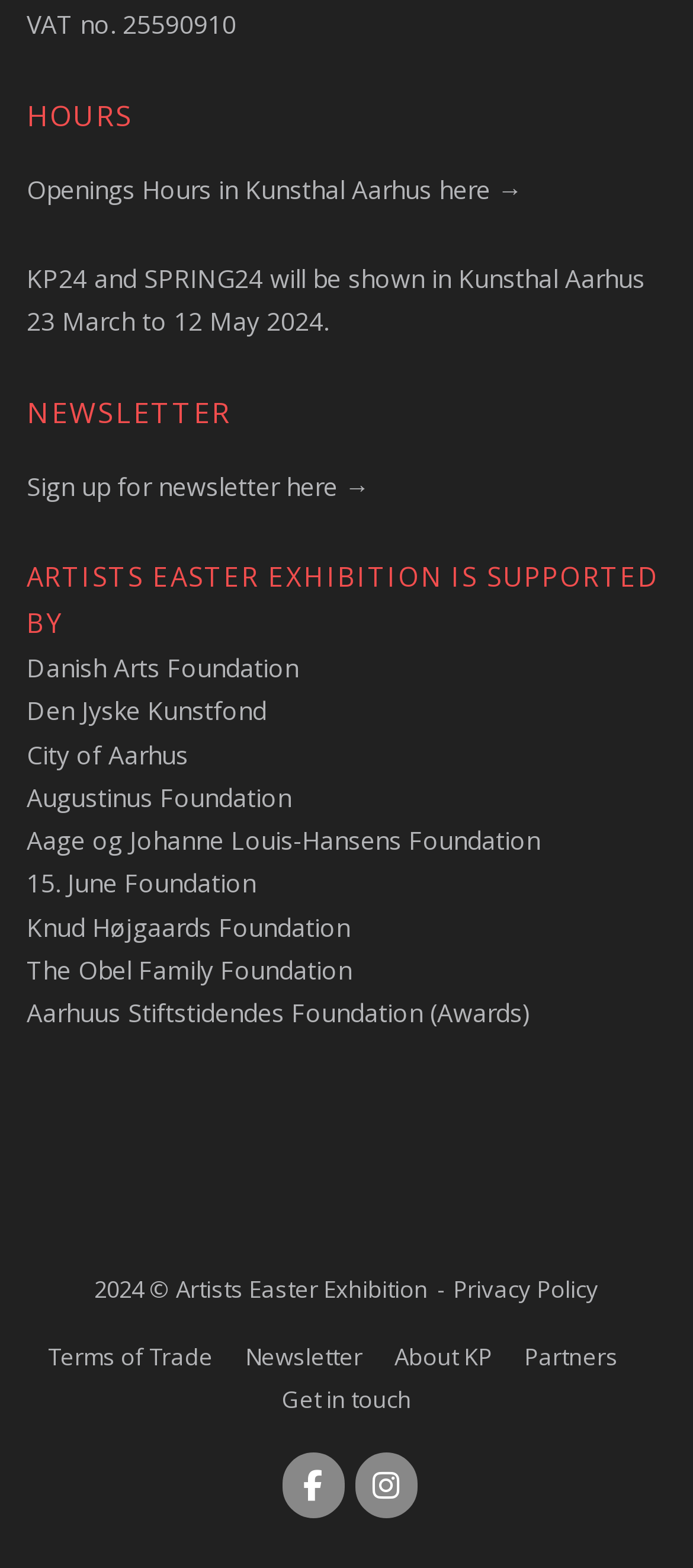Determine the bounding box coordinates of the region that needs to be clicked to achieve the task: "Sign up for newsletter".

None